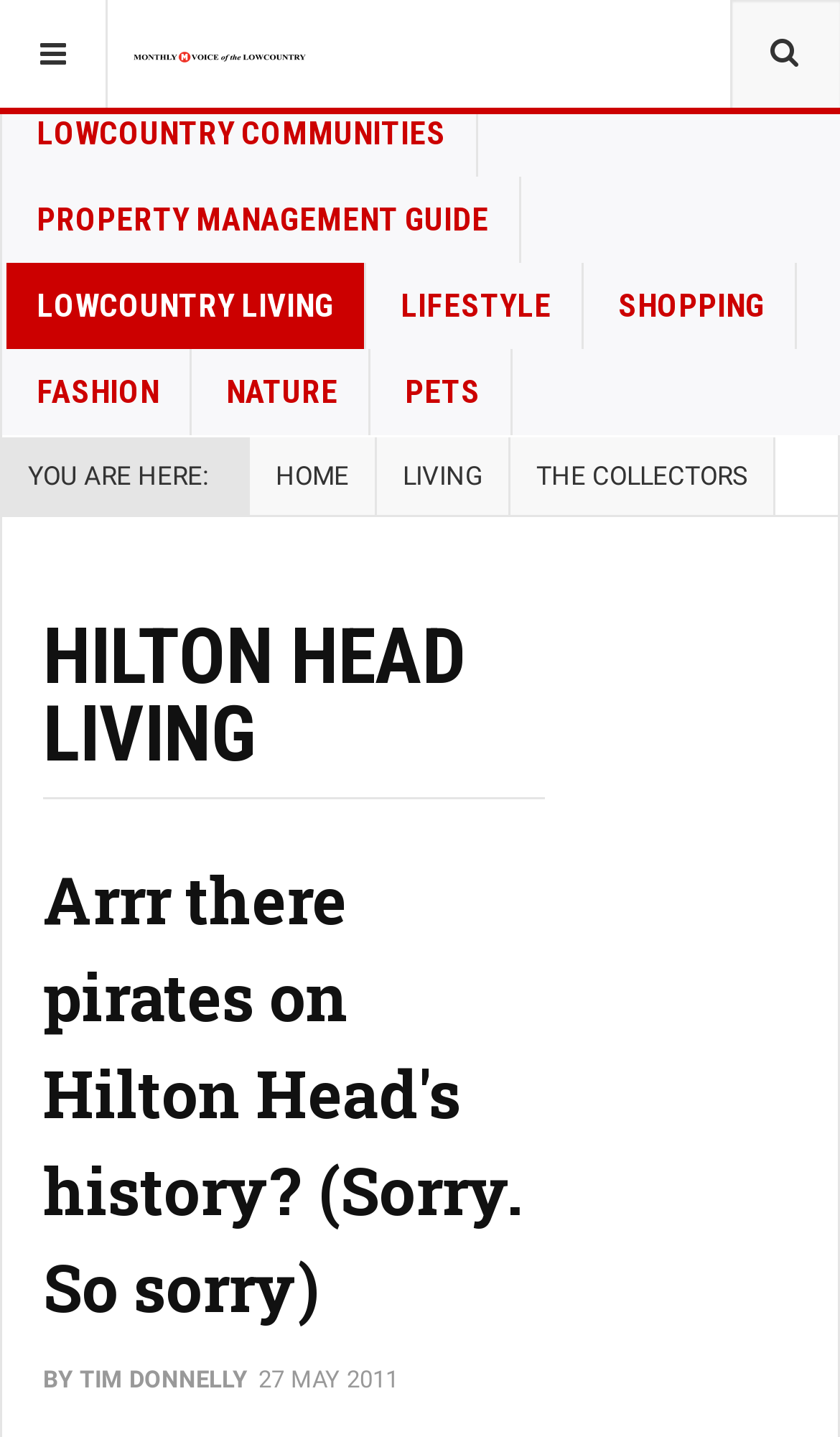Determine the bounding box coordinates for the UI element described. Format the coordinates as (top-left x, top-left y, bottom-right x, bottom-right y) and ensure all values are between 0 and 1. Element description: Lowcountry Communities

[0.008, 0.063, 0.569, 0.123]